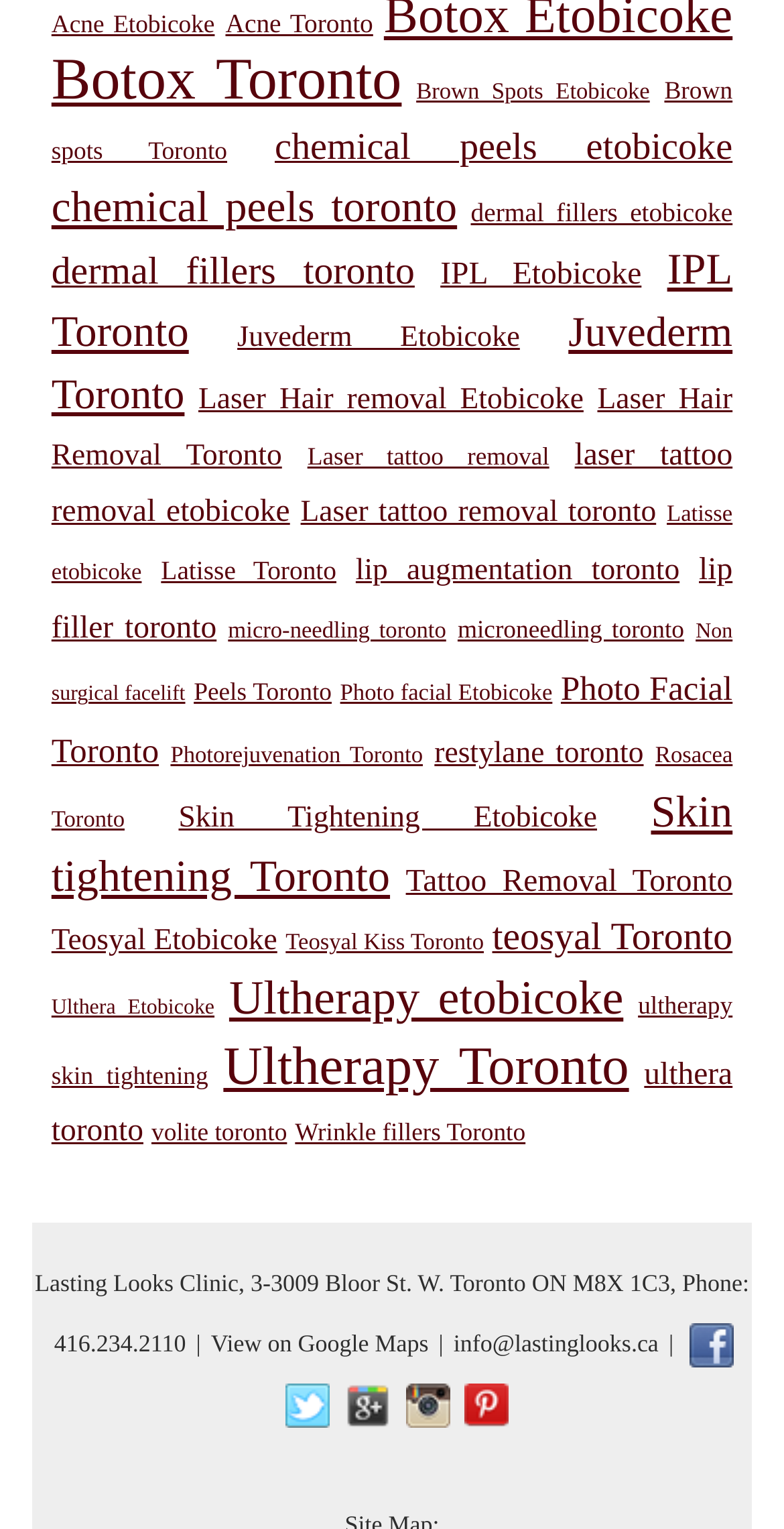Provide a brief response using a word or short phrase to this question:
How many items are there for 'Ultherapy Toronto'?

51